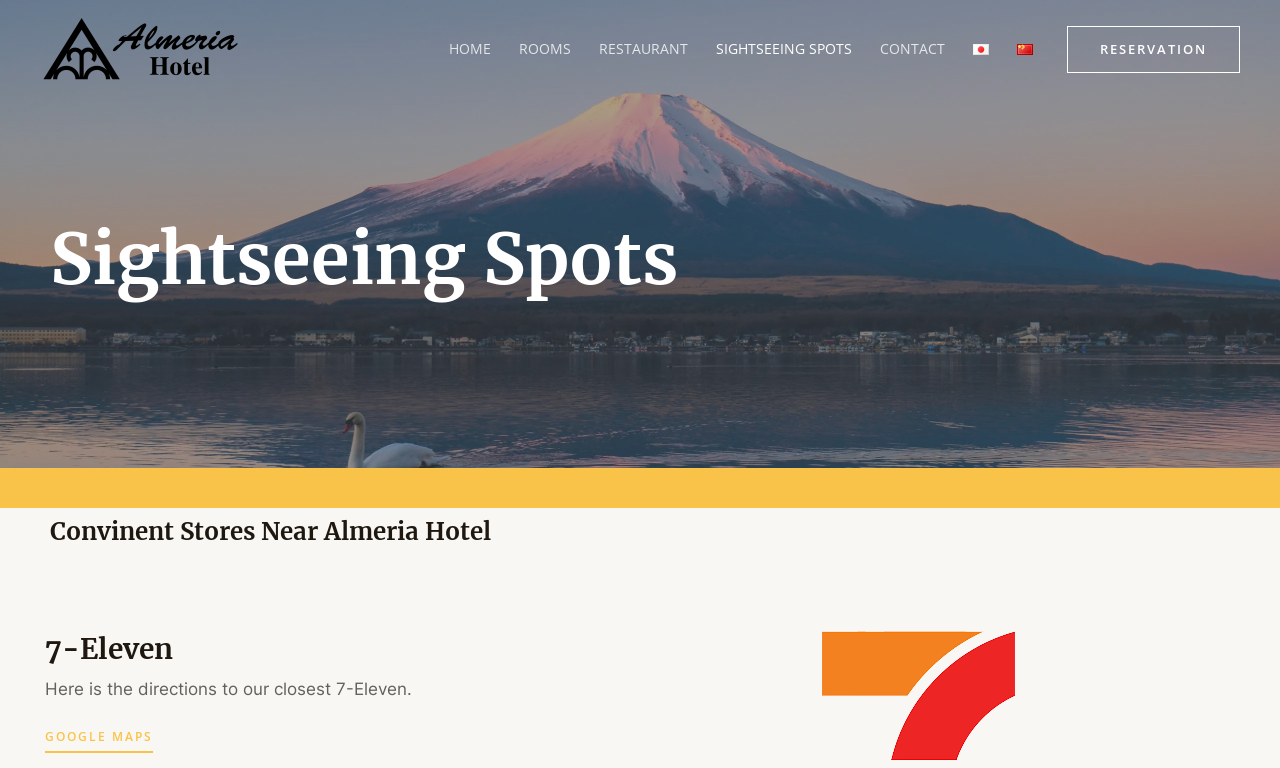Pinpoint the bounding box coordinates of the clickable element needed to complete the instruction: "view restaurant information". The coordinates should be provided as four float numbers between 0 and 1: [left, top, right, bottom].

[0.457, 0.001, 0.548, 0.126]